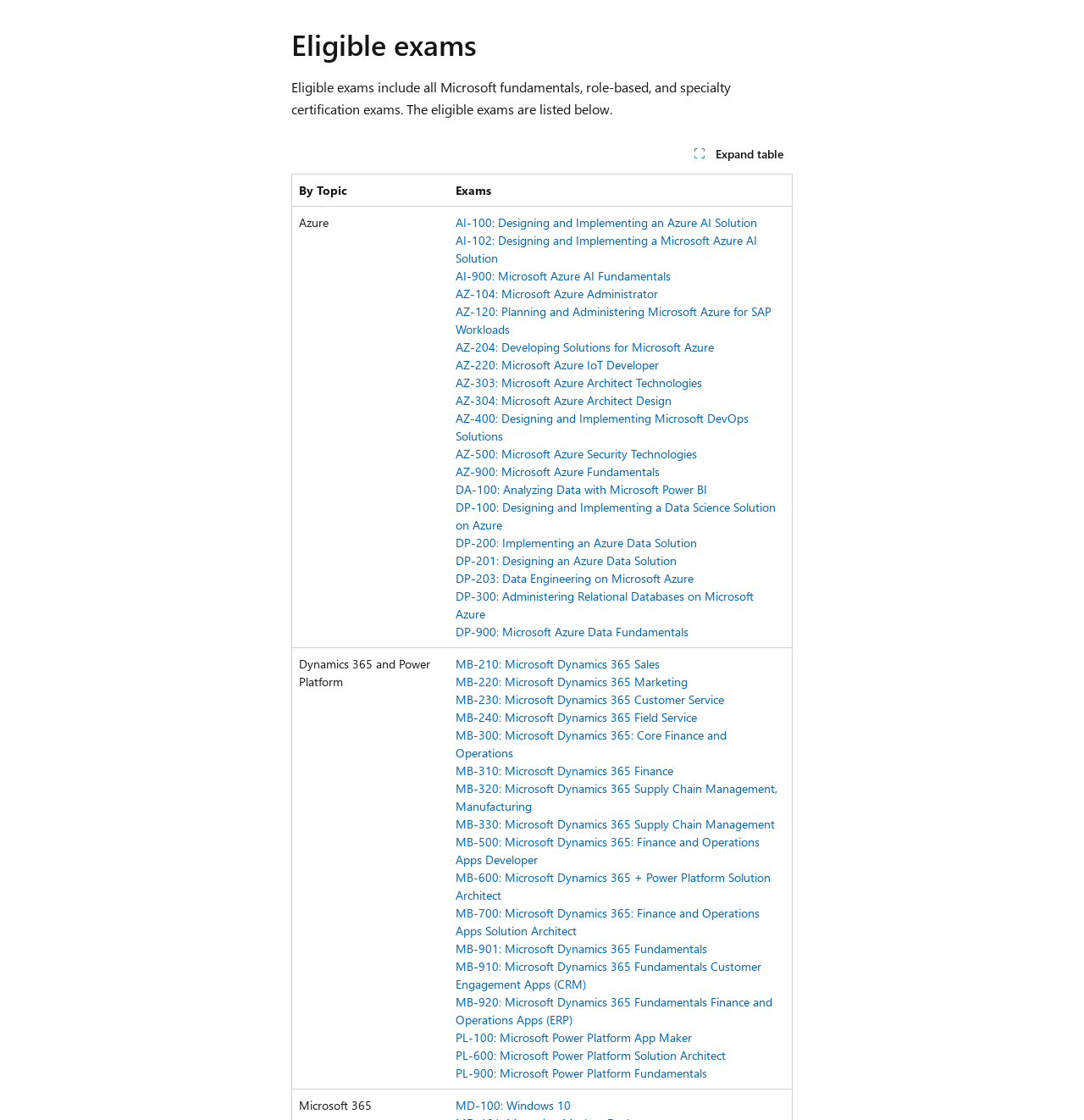What is the first exam listed under Azure?
Using the information from the image, provide a comprehensive answer to the question.

The first exam listed under Azure is 'AI-100: Designing and Implementing an Azure AI Solution' which is a link element with the text 'AI-100: Designing and Implementing an Azure AI Solution'.